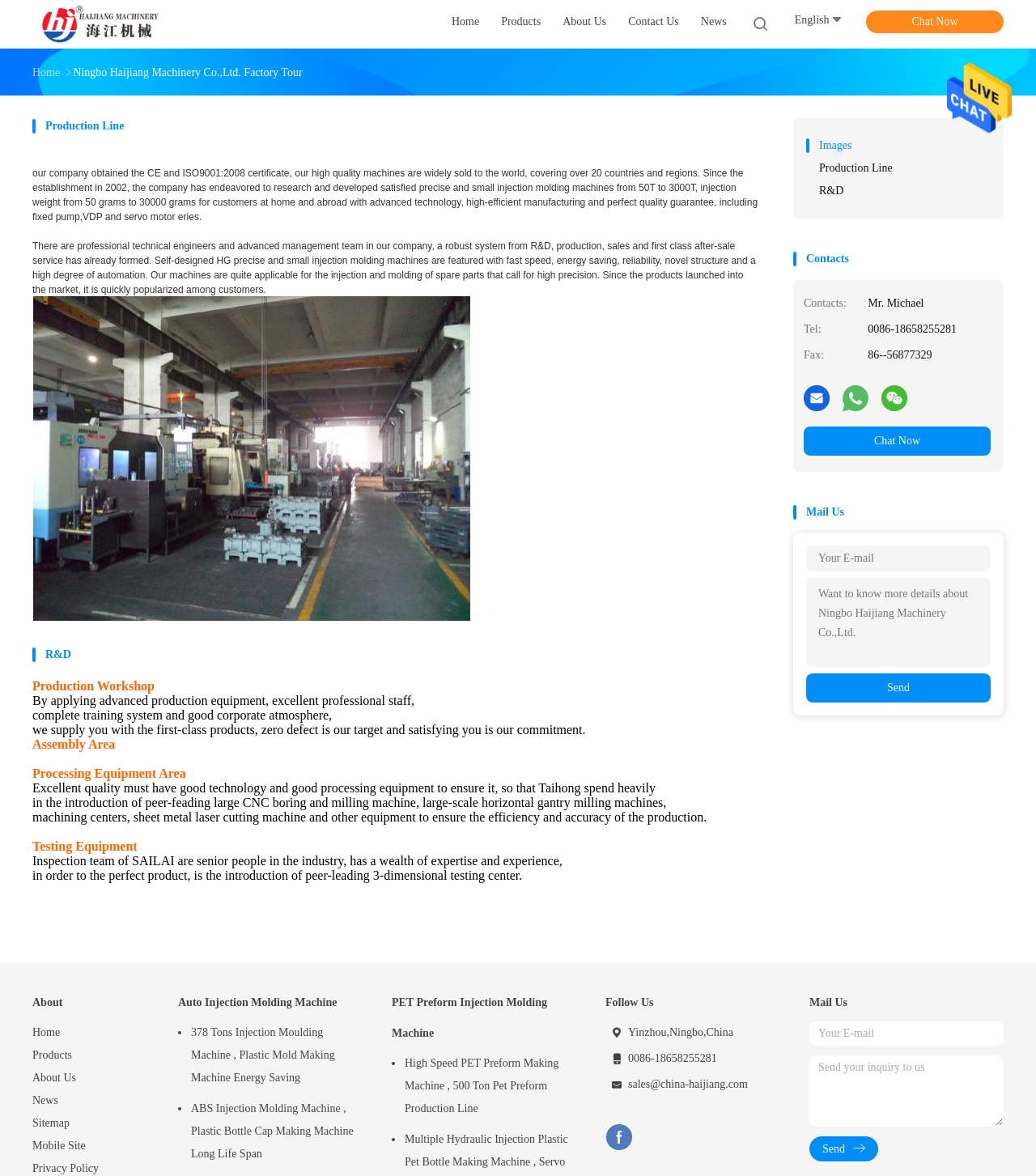Answer the question below in one word or phrase:
What is the phone number of the company?

0086-18658255281